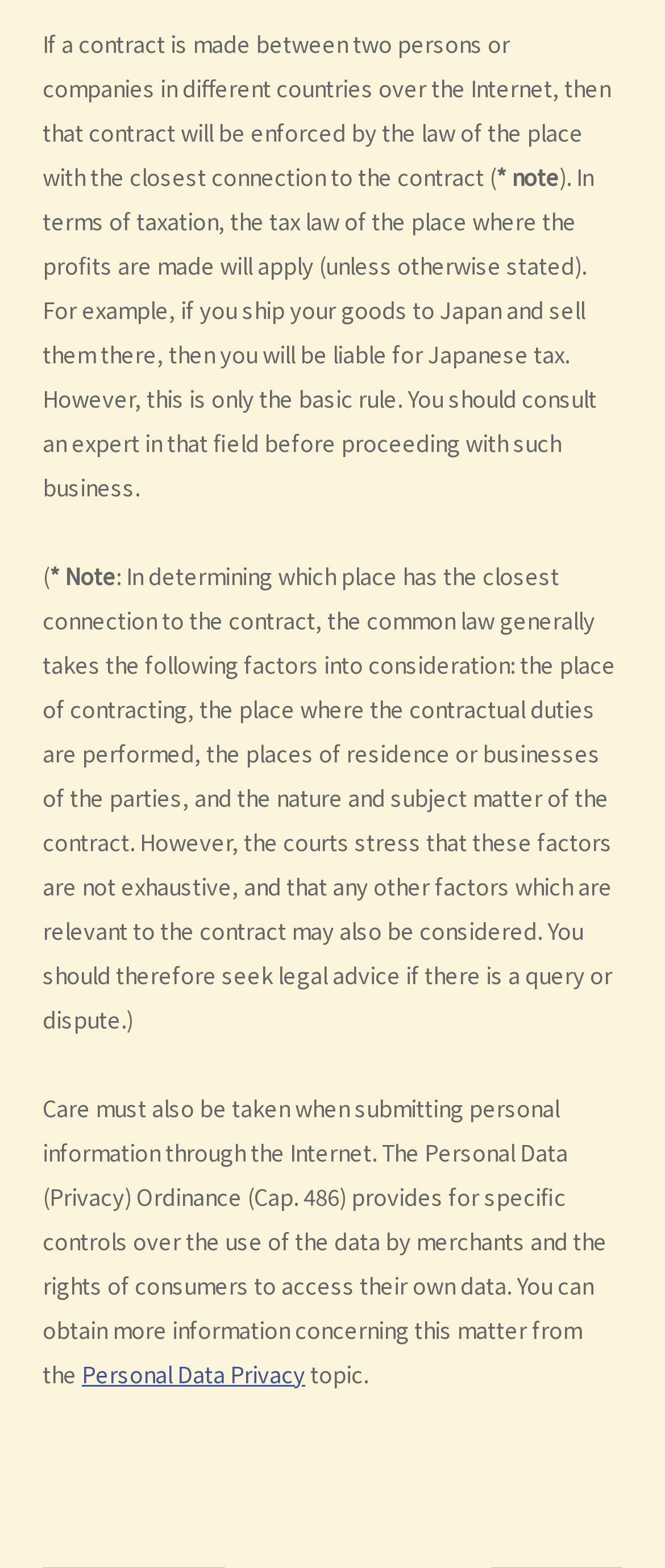Identify the bounding box coordinates of the part that should be clicked to carry out this instruction: "View 'Case illustration'".

[0.051, 0.86, 0.331, 0.88]